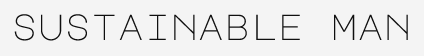What is the purpose of the logo?
From the image, provide a succinct answer in one word or a short phrase.

Gateway to resources